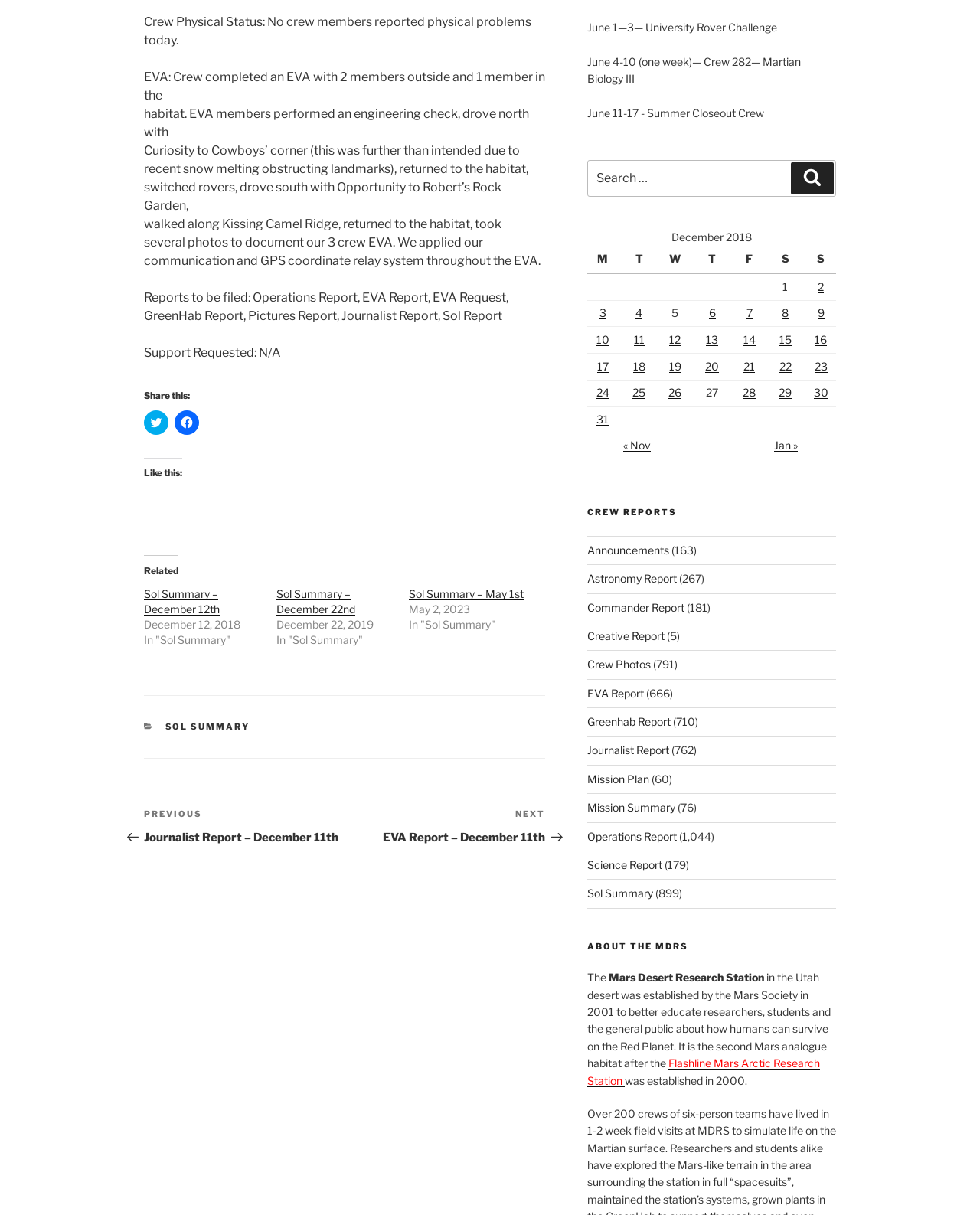Answer this question in one word or a short phrase: How many members were outside during the EVA?

2